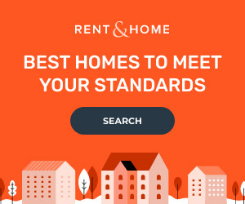Offer a detailed narrative of the scene shown in the image.

The image features a vibrant orange background with the text "BEST HOMES TO MEET YOUR STANDARDS" prominently displayed in bold, white letters at the center. Above this message, the words "RENT & HOME" are showcased in a smaller font, indicating a focus on rental properties. Below the main text, there is a dark blue button labeled "SEARCH," inviting users to explore different housing options. The bottom of the image is adorned with simple illustrations of various house designs and trees, creating a welcoming and visually appealing aesthetic that aligns with the theme of home renting and decoration.